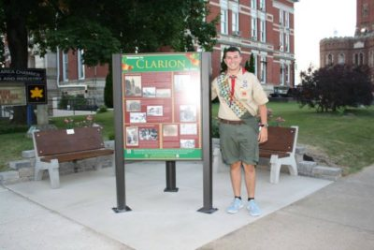Please provide a short answer using a single word or phrase for the question:
What company provided labor and materials for the project?

M&B Services